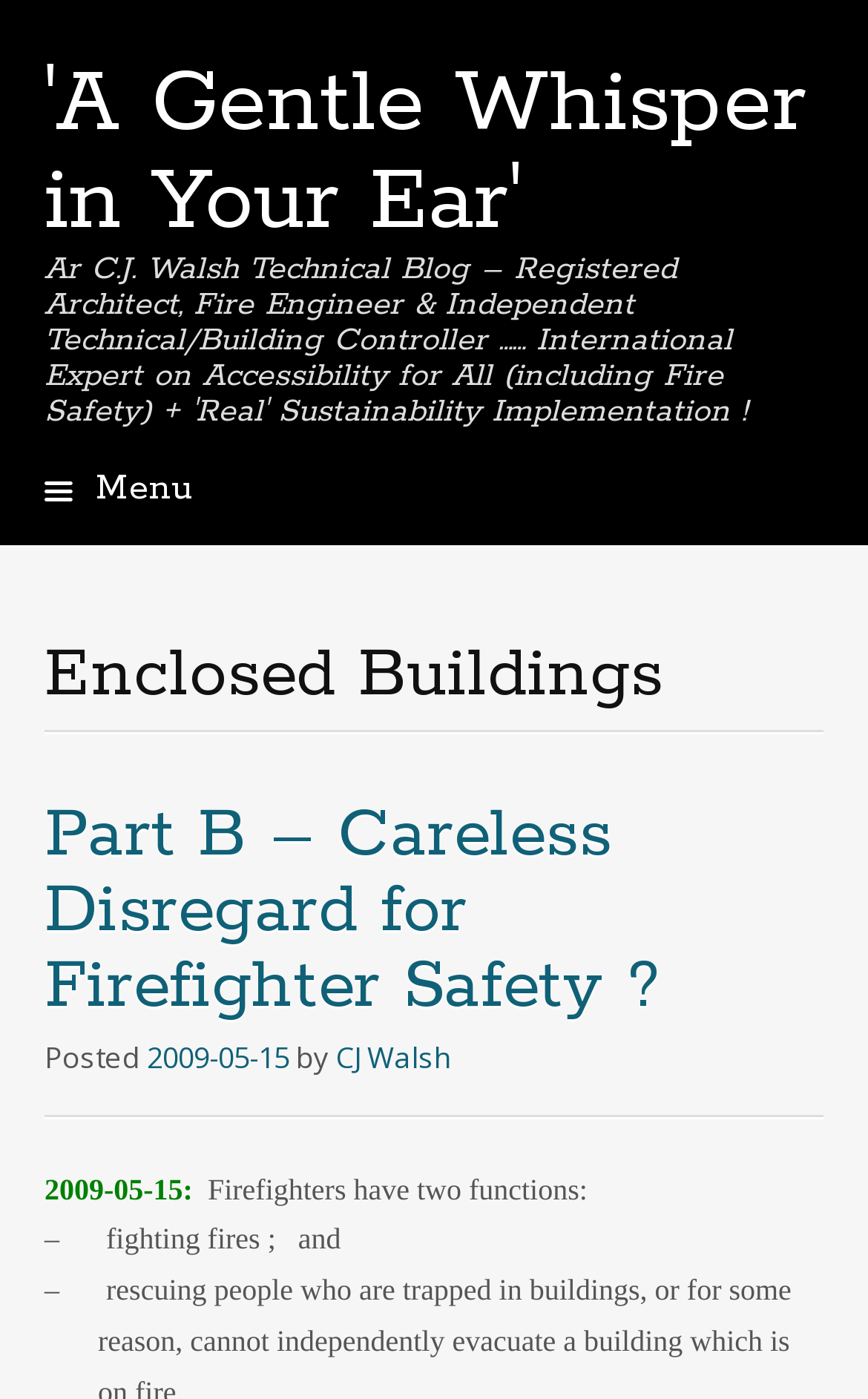Identify and provide the bounding box coordinates of the UI element described: "Skip to content". The coordinates should be formatted as [left, top, right, bottom], with each number being a float between 0 and 1.

[0.049, 0.348, 0.11, 0.374]